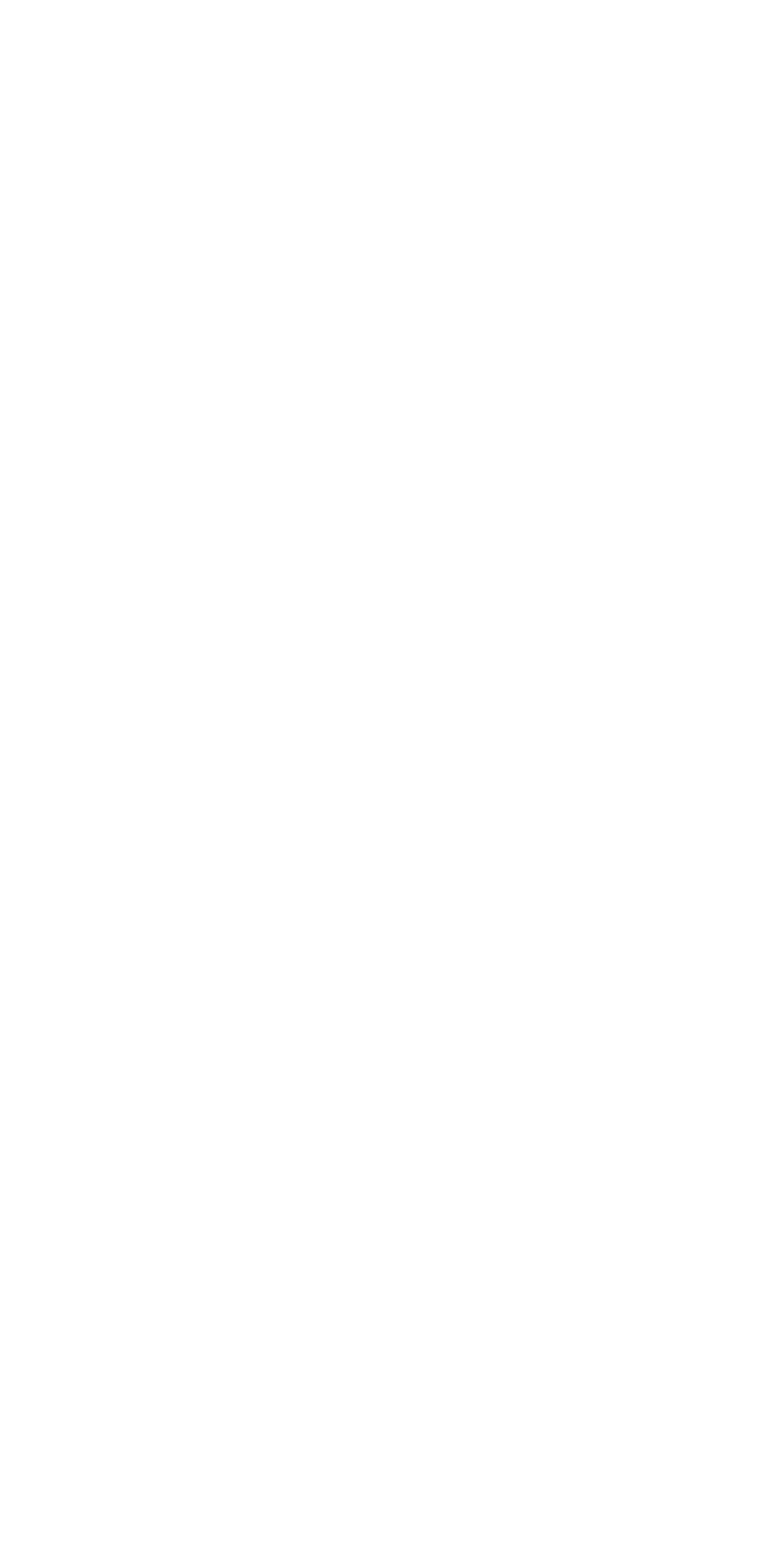Identify the bounding box coordinates of the HTML element based on this description: "parent_node: Name * name="author"".

[0.074, 0.334, 0.926, 0.393]